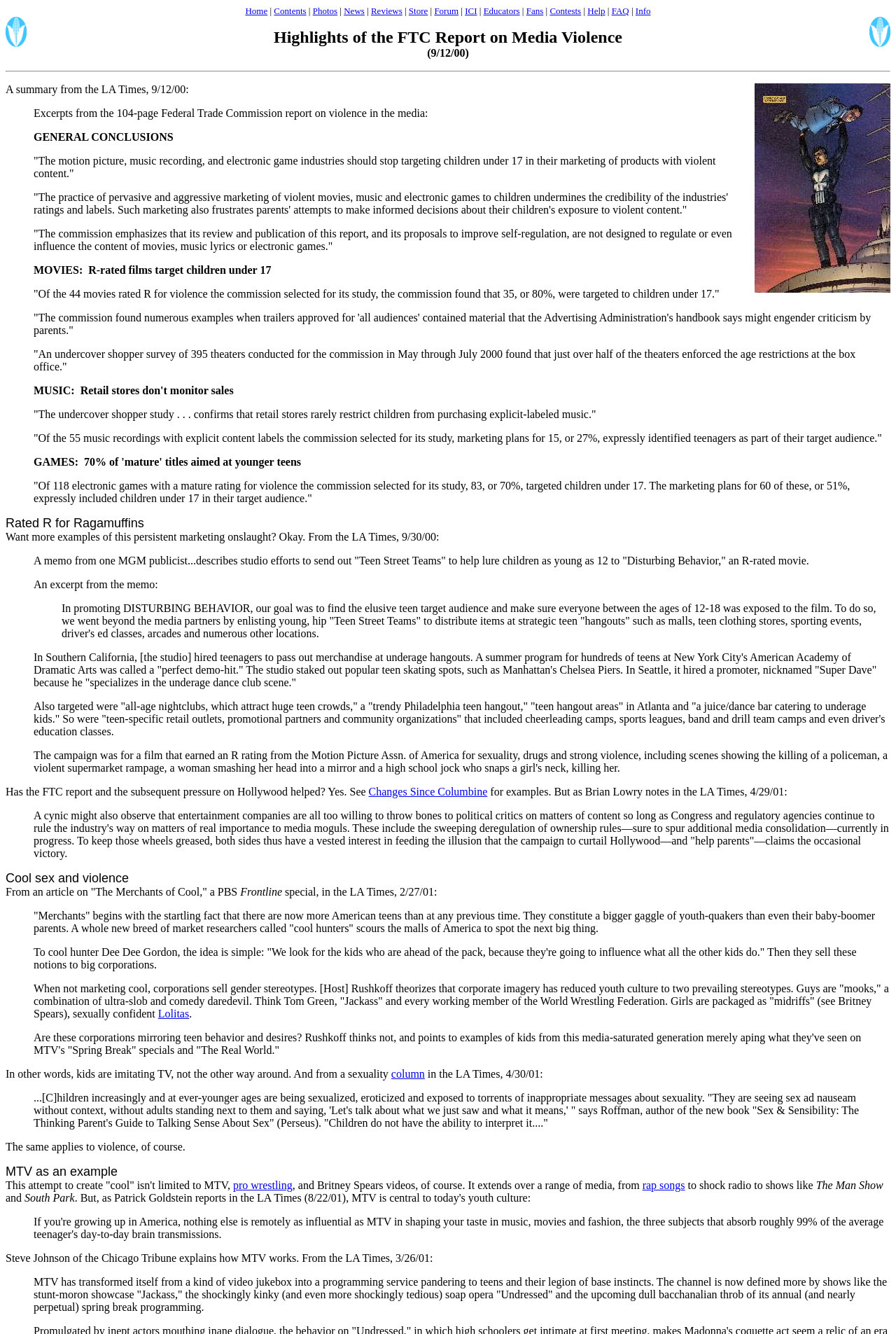Summarize the webpage comprehensively, mentioning all visible components.

The webpage is about the highlights of the Federal Trade Commission (FTC) report on media violence, specifically focusing on the marketing of violent content to children. The page has a navigation menu at the top with links to various sections of the website, including "Home", "Contents", "Photos", "News", "Reviews", "Store", "Forum", "ICI", "Educators", "Fans", "Contests", "Help", "FAQ", and "Info".

Below the navigation menu, there is a title "Highlights of the FTC Report on Media Violence" followed by a date "(9/12/00)". The main content of the page is divided into sections, each discussing a different aspect of the FTC report.

The first section summarizes the report's findings, stating that the motion picture, music recording, and electronic game industries should stop targeting children under 17 in their marketing of products with violent content. The section also quotes the report, highlighting the industries' aggressive marketing tactics and the lack of enforcement of age restrictions.

The next section focuses on the movie industry, citing examples of R-rated films being targeted to children under 17. It also mentions the use of "Teen Street Teams" to promote R-rated movies to children as young as 12.

The following sections discuss the music and electronic game industries, respectively, and their marketing tactics targeting children. The page also includes excerpts from a memo describing the promotion of an R-rated movie to teenagers and quotes from a PBS "Frontline" special on the marketing of cool to teenagers.

The page also touches on the topic of sexuality, citing an article on the sexualization of children and the lack of context and adult guidance in their exposure to sexual content. The final sections of the page discuss the role of MTV and other media in promoting violence and sexuality to children.

Throughout the page, there are links to related articles and sections, as well as images and separators breaking up the text. Overall, the webpage presents a critical view of the media industry's marketing tactics and their impact on children.